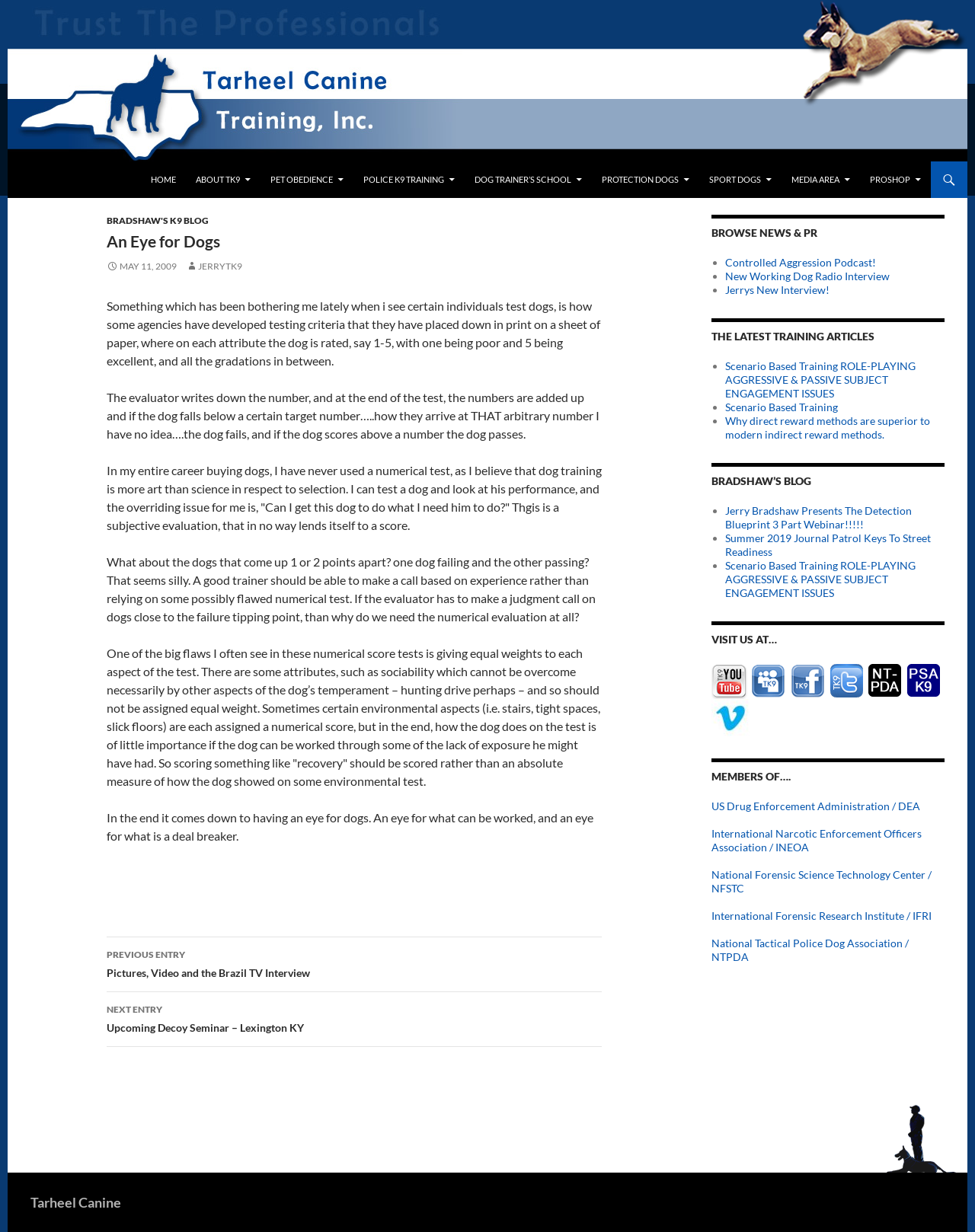Based on the visual content of the image, answer the question thoroughly: What is the name of the blog?

I found the answer by looking at the header section of the webpage, where it says 'BRADSHAW'S K9 BLOG'.